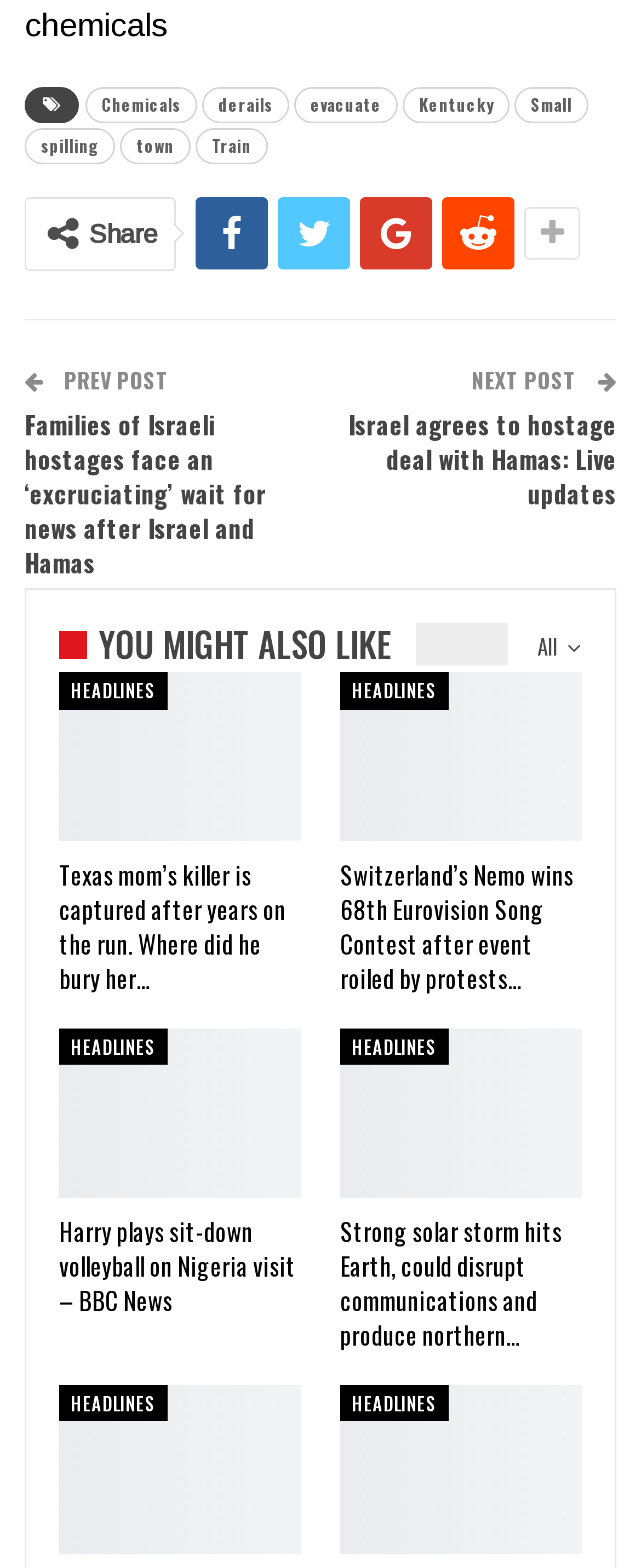How many 'HEADLINES' links are there on the webpage?
Observe the image and answer the question with a one-word or short phrase response.

4